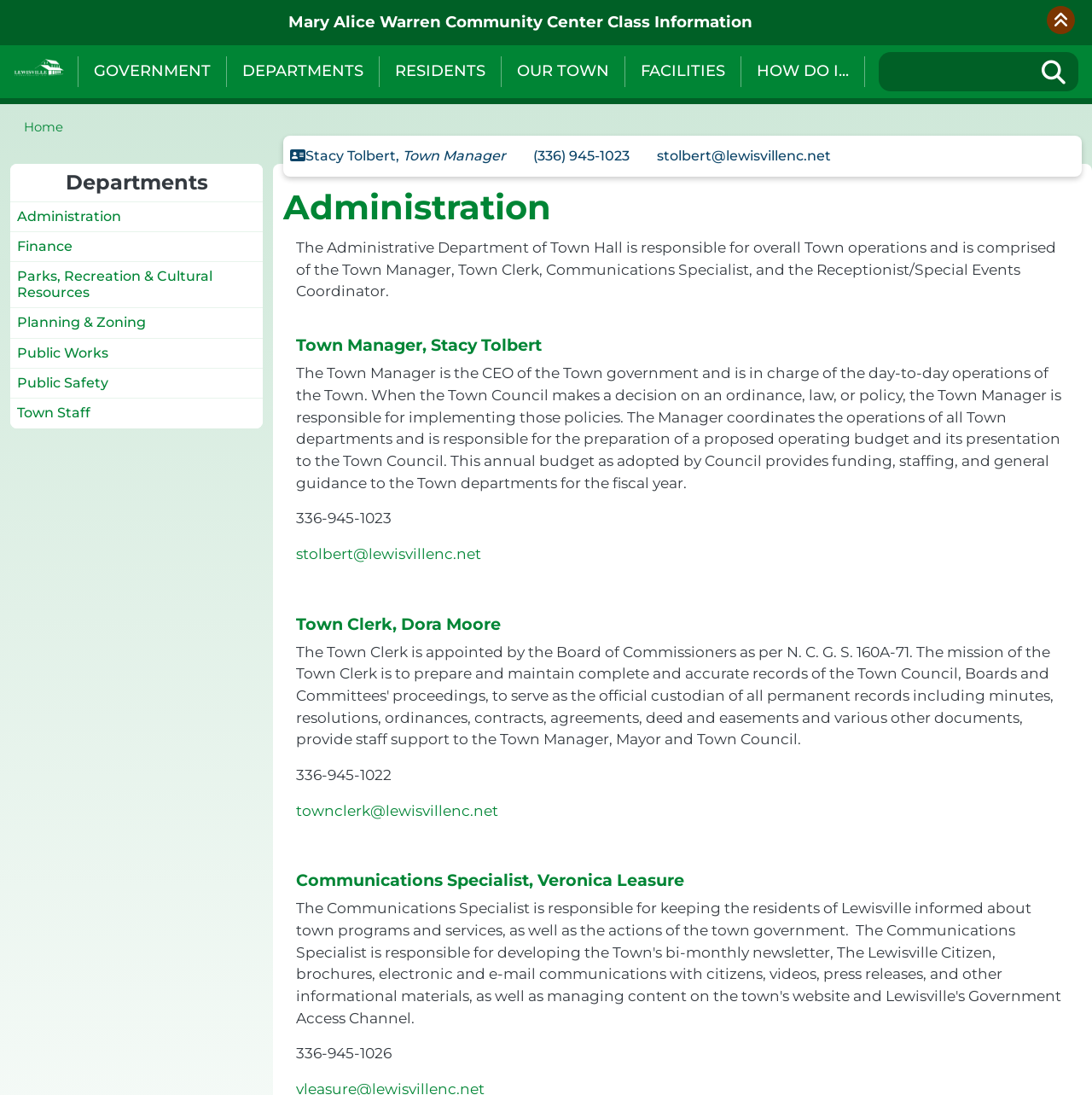Using the webpage screenshot, locate the HTML element that fits the following description and provide its bounding box: "Planning & Zoning".

[0.009, 0.281, 0.241, 0.308]